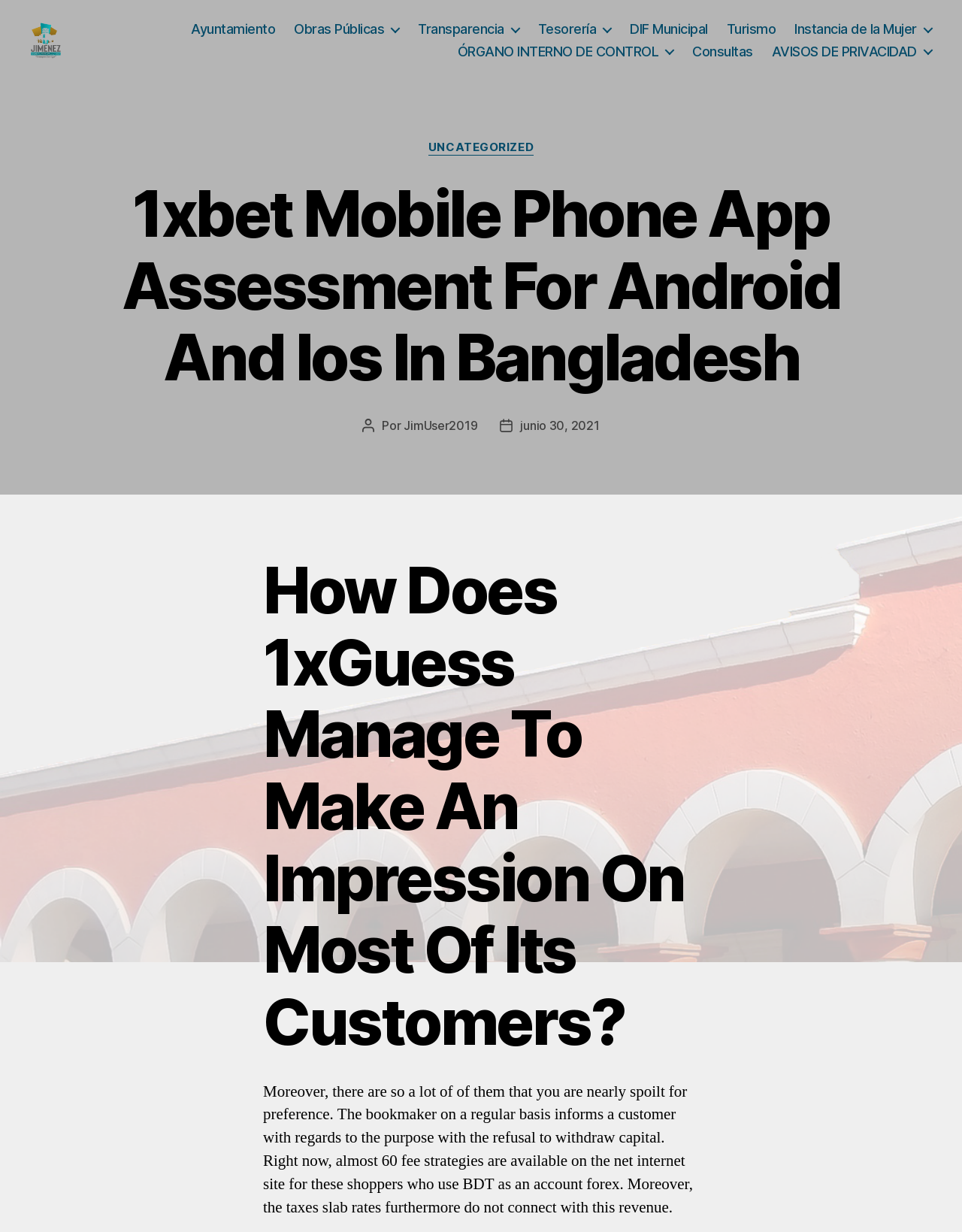What is the date of the entry?
Provide a detailed answer to the question, using the image to inform your response.

The date of the entry can be found in the section 'Fecha de la entrada' where it is written 'junio 30, 2021'.